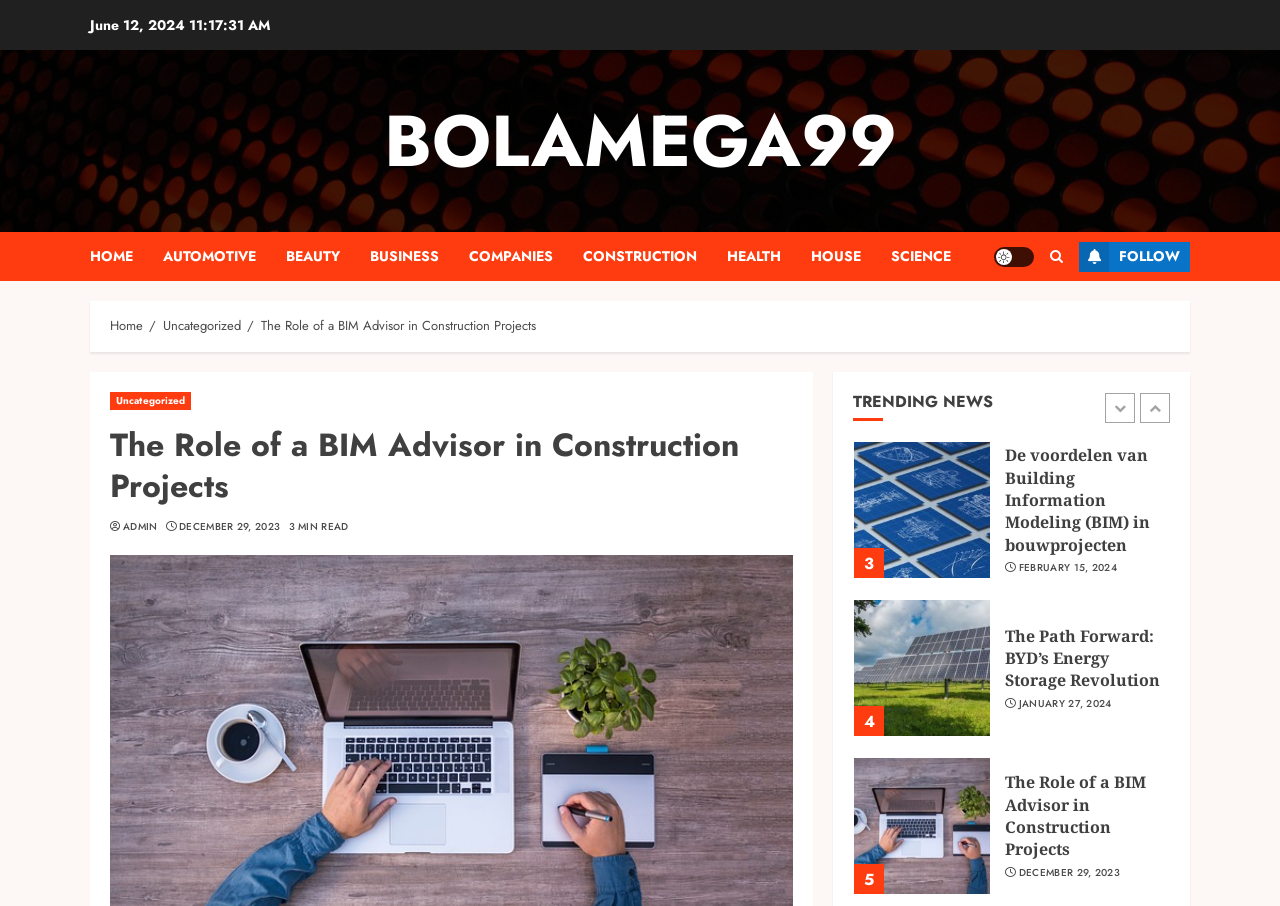Please find and report the primary heading text from the webpage.

The Role of a BIM Advisor in Construction Projects